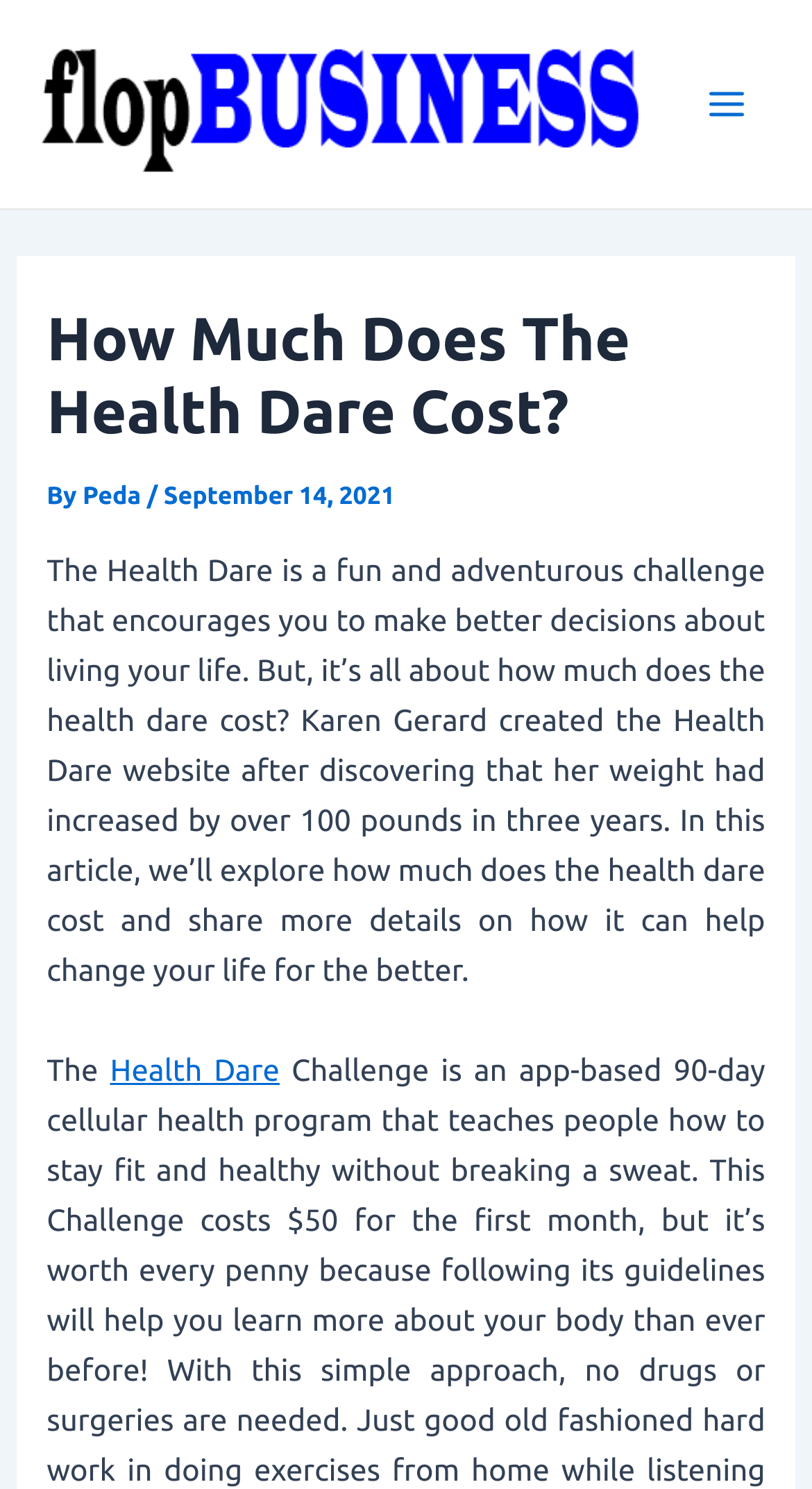Please give a one-word or short phrase response to the following question: 
Who created the Health Dare website?

Karen Gerard